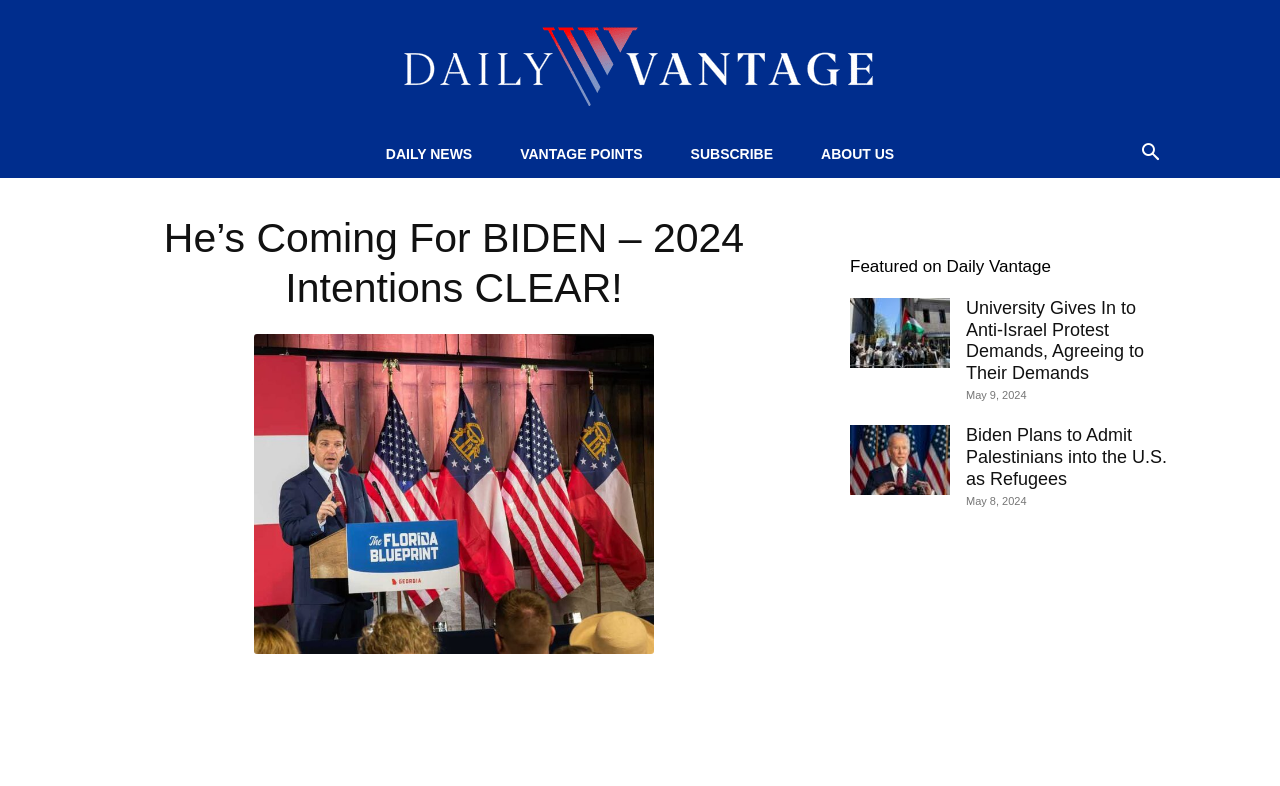Find and specify the bounding box coordinates that correspond to the clickable region for the instruction: "Subscribe to Daily Vantage".

[0.521, 0.165, 0.623, 0.226]